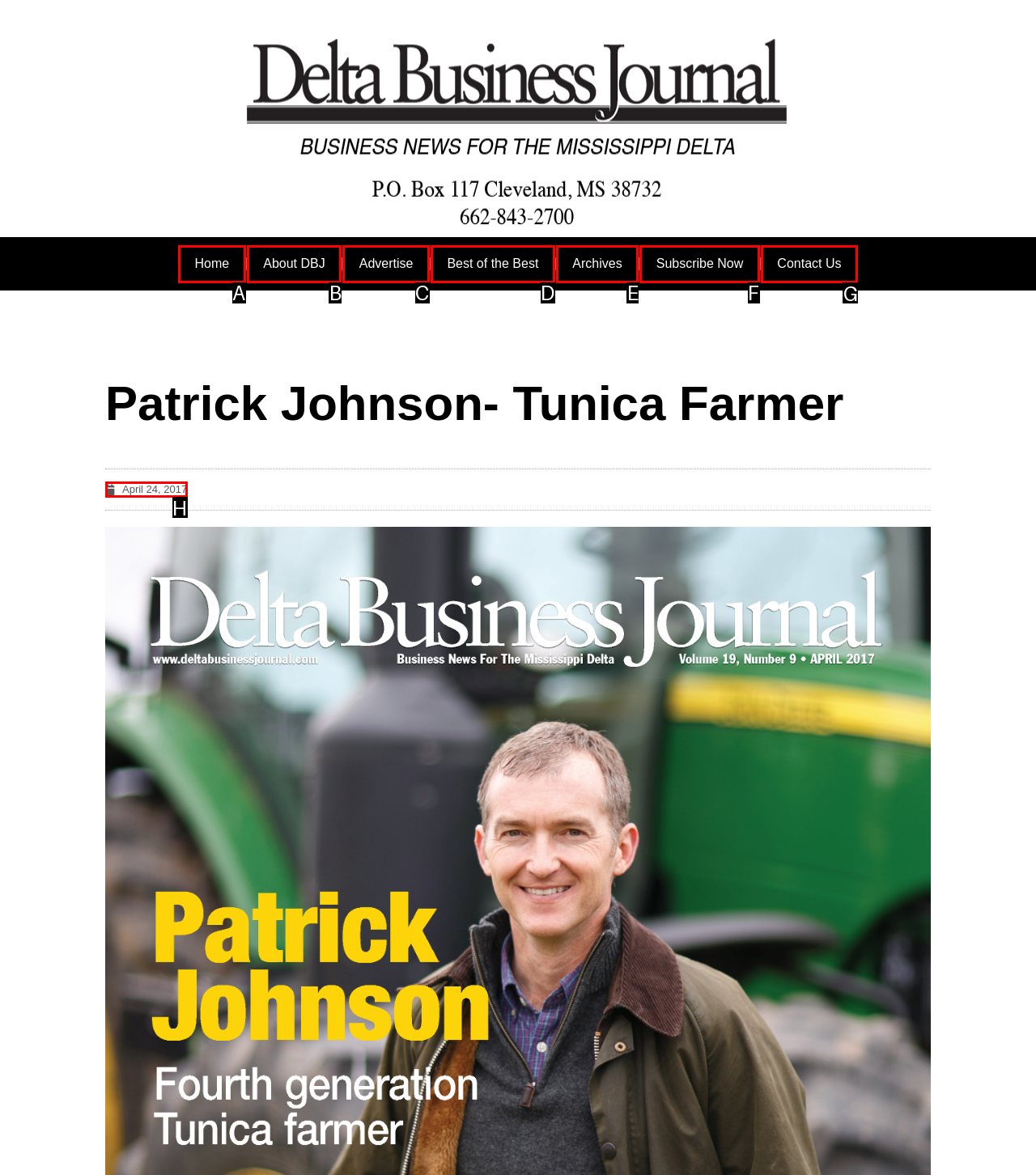Find the HTML element to click in order to complete this task: contact the journal
Answer with the letter of the correct option.

G